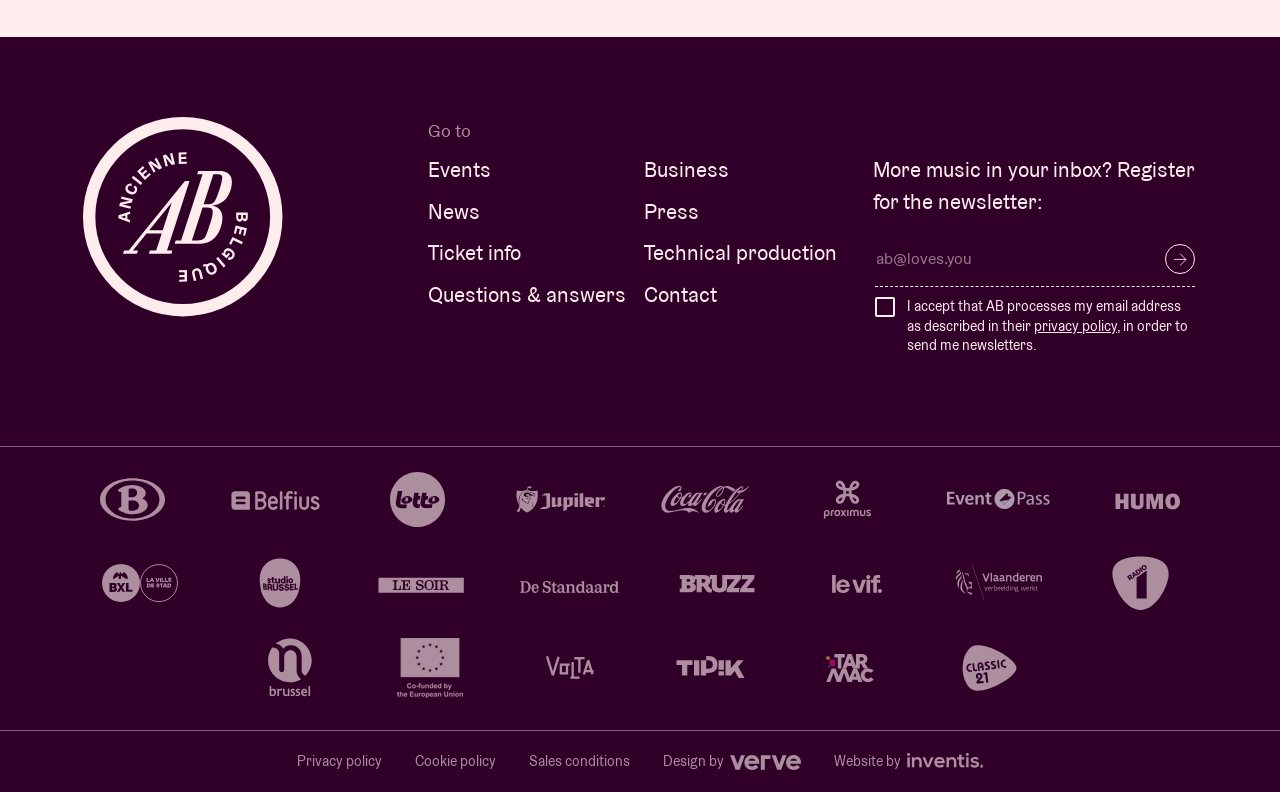Determine the bounding box coordinates of the section I need to click to execute the following instruction: "Follow AB on Instagram". Provide the coordinates as four float numbers between 0 and 1, i.e., [left, top, right, bottom].

[0.016, 0.934, 0.038, 0.97]